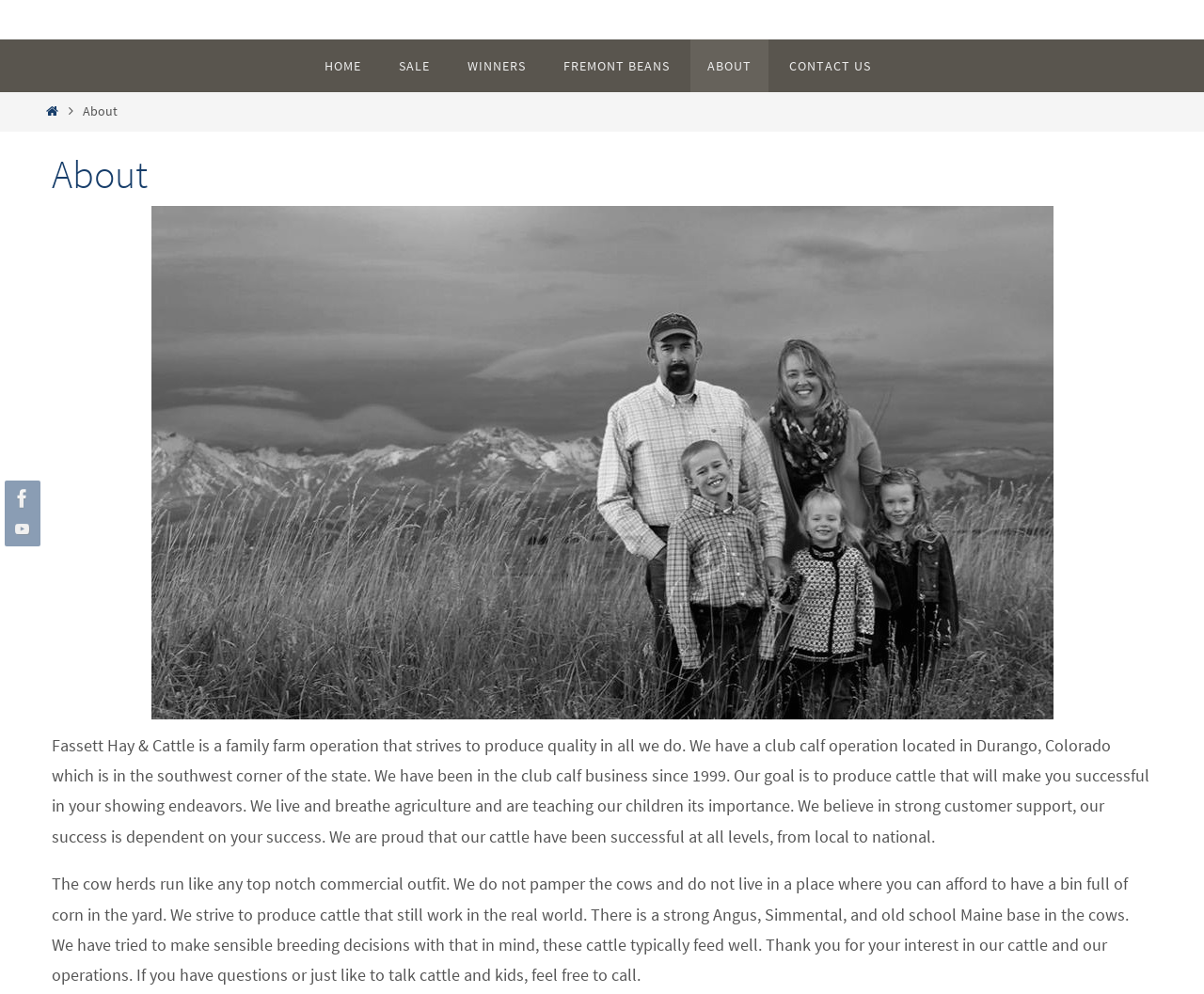What type of farm operation is Fassett Hay & Cattle?
Using the image as a reference, deliver a detailed and thorough answer to the question.

Based on the webpage content, it is mentioned that Fassett Hay & Cattle is a family farm operation that strives to produce quality in all they do.